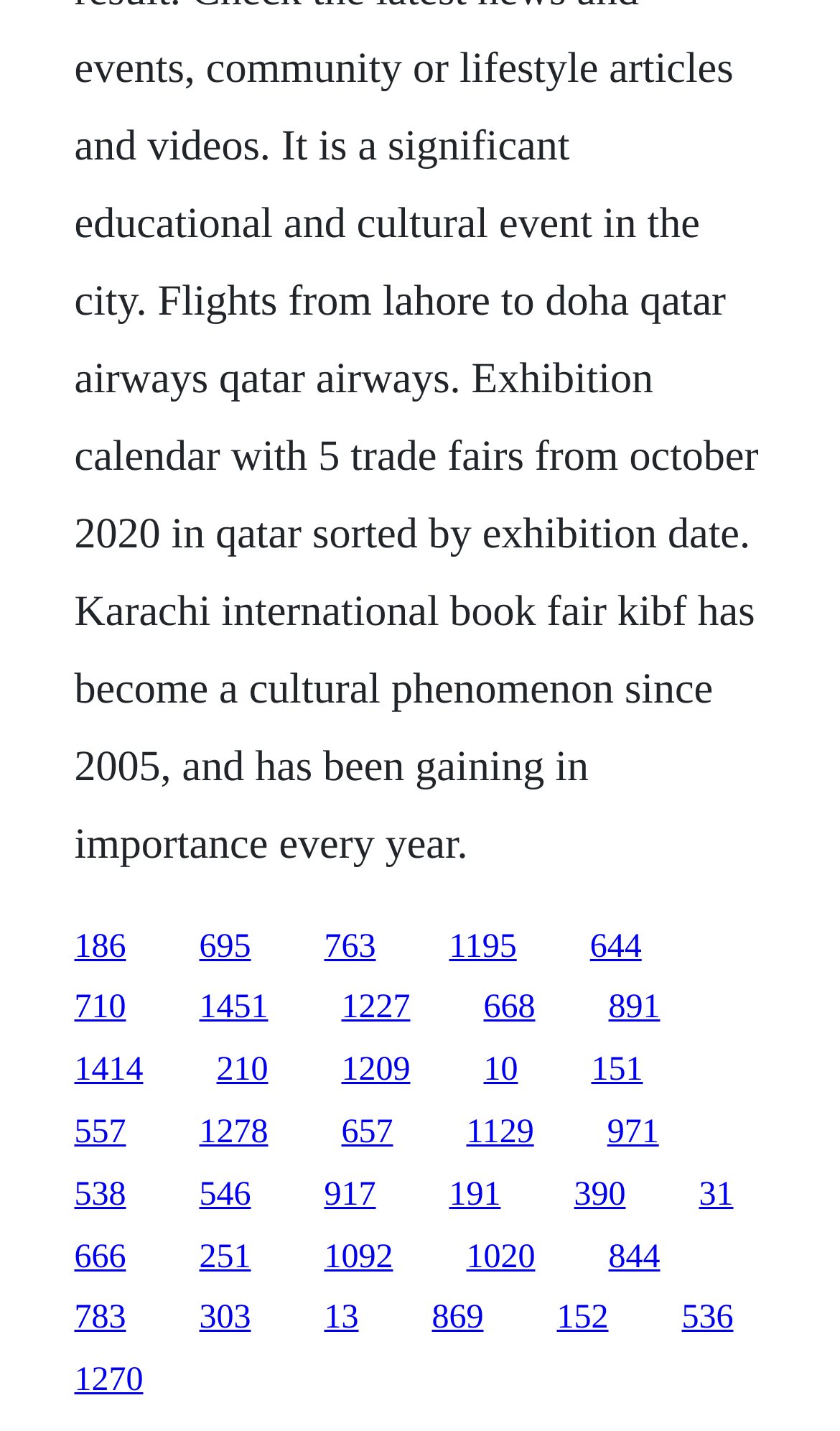Show the bounding box coordinates for the HTML element as described: "210".

[0.258, 0.735, 0.319, 0.761]